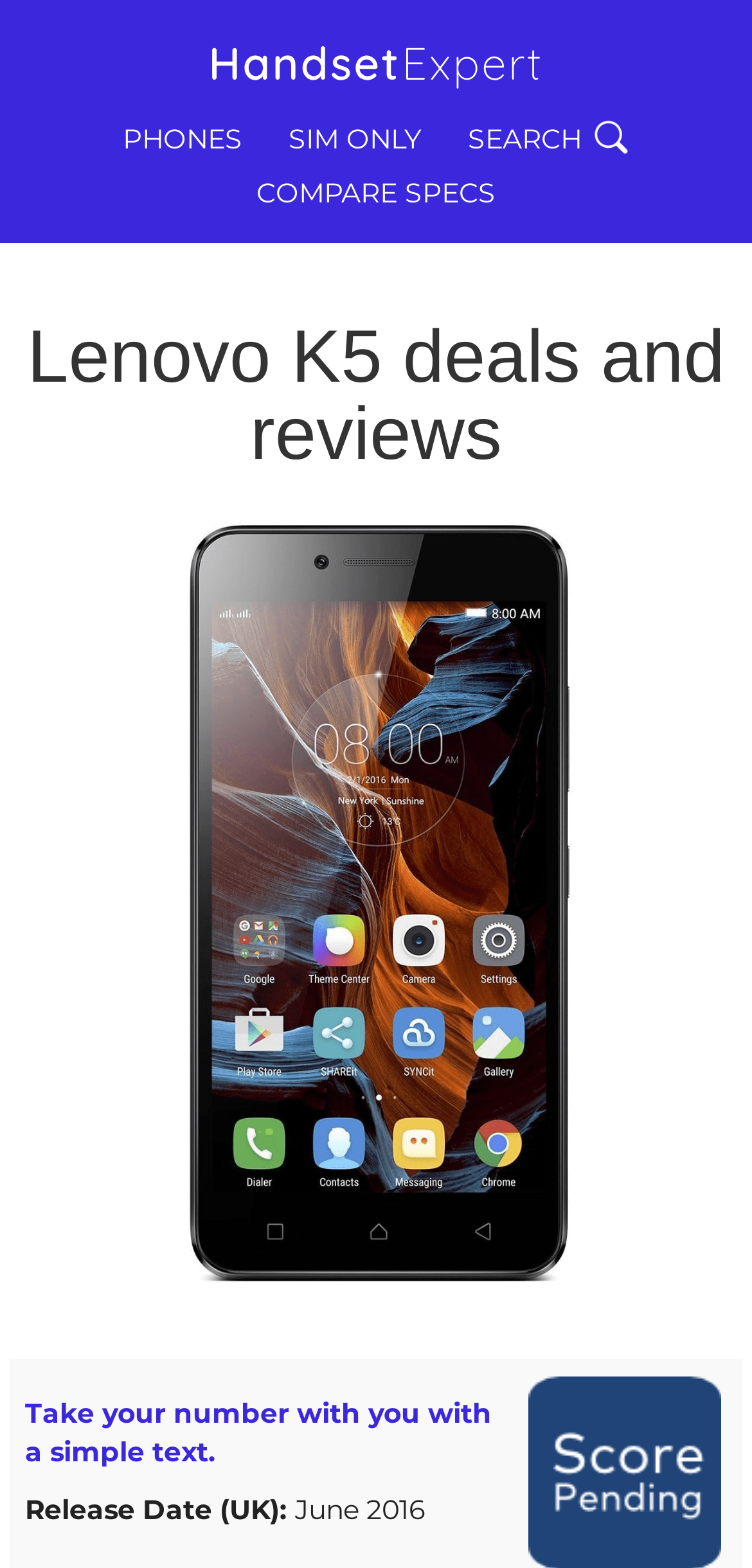Respond with a single word or phrase for the following question: 
What can be done with a simple text on this webpage?

Take your number with you